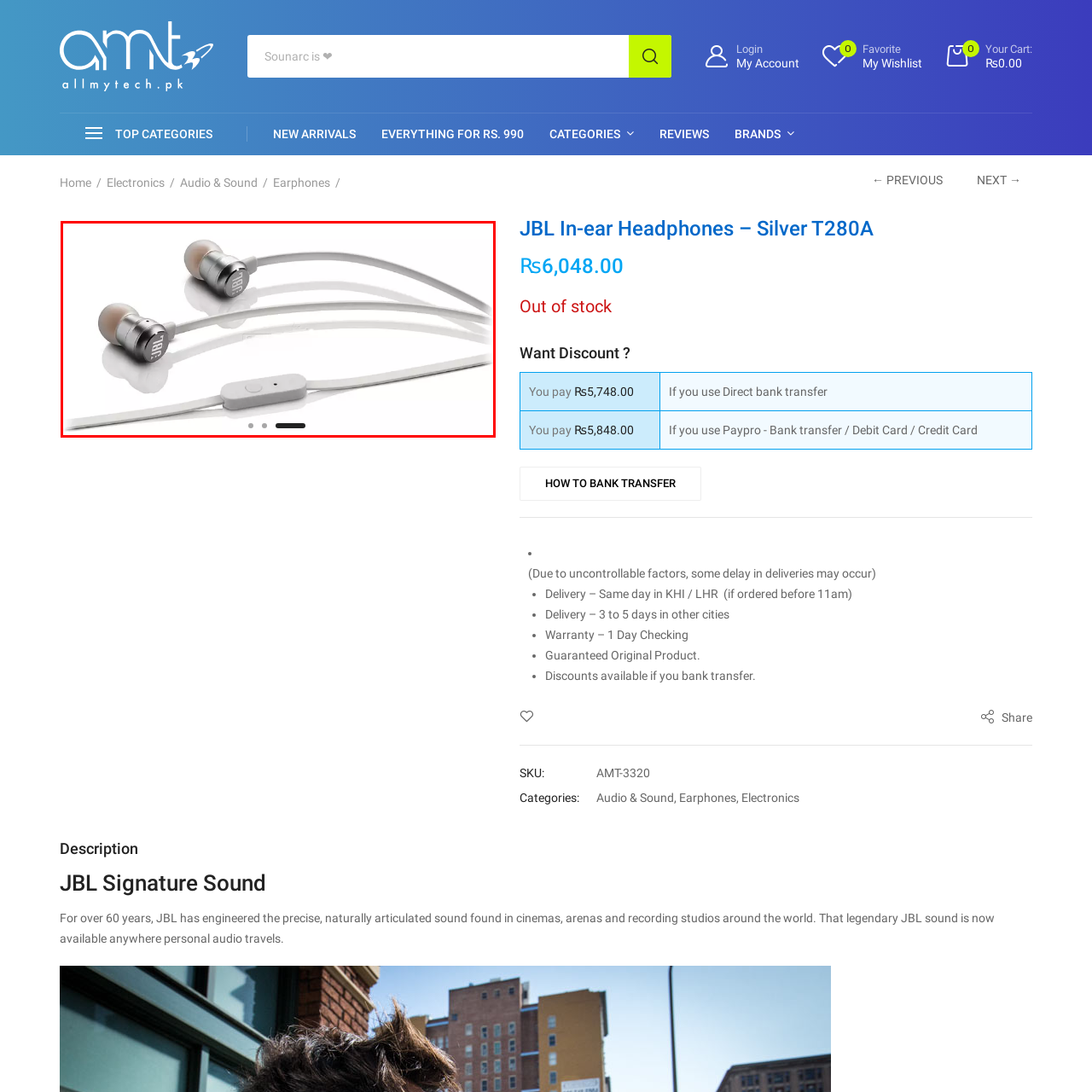Examine the image within the red box and give a concise answer to this question using a single word or short phrase: 
What is the primary purpose of the control button?

Manage calls and playback